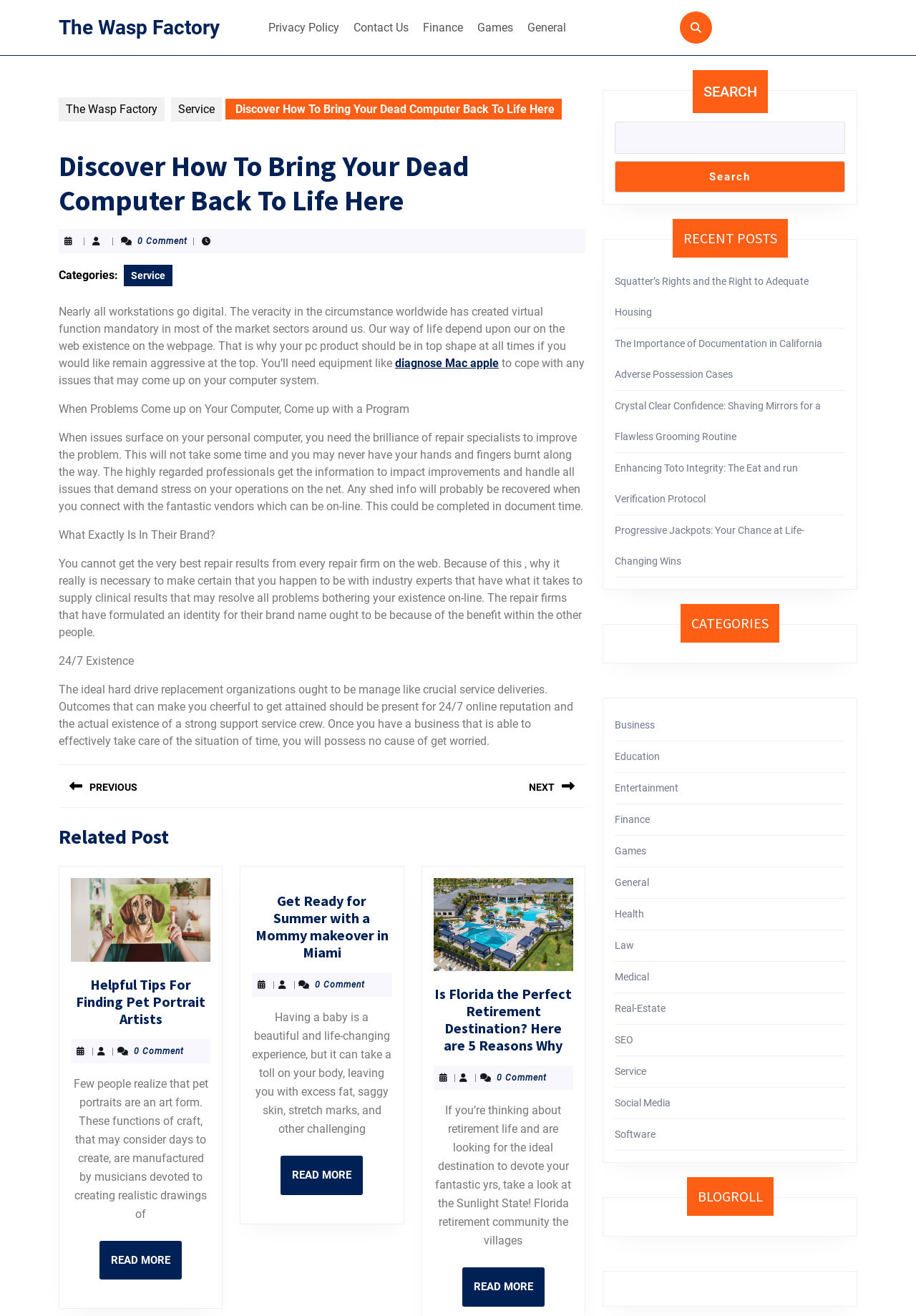Using the given element description, provide the bounding box coordinates (top-left x, top-left y, bottom-right x, bottom-right y) for the corresponding UI element in the screenshot: Social Media

[0.671, 0.834, 0.732, 0.842]